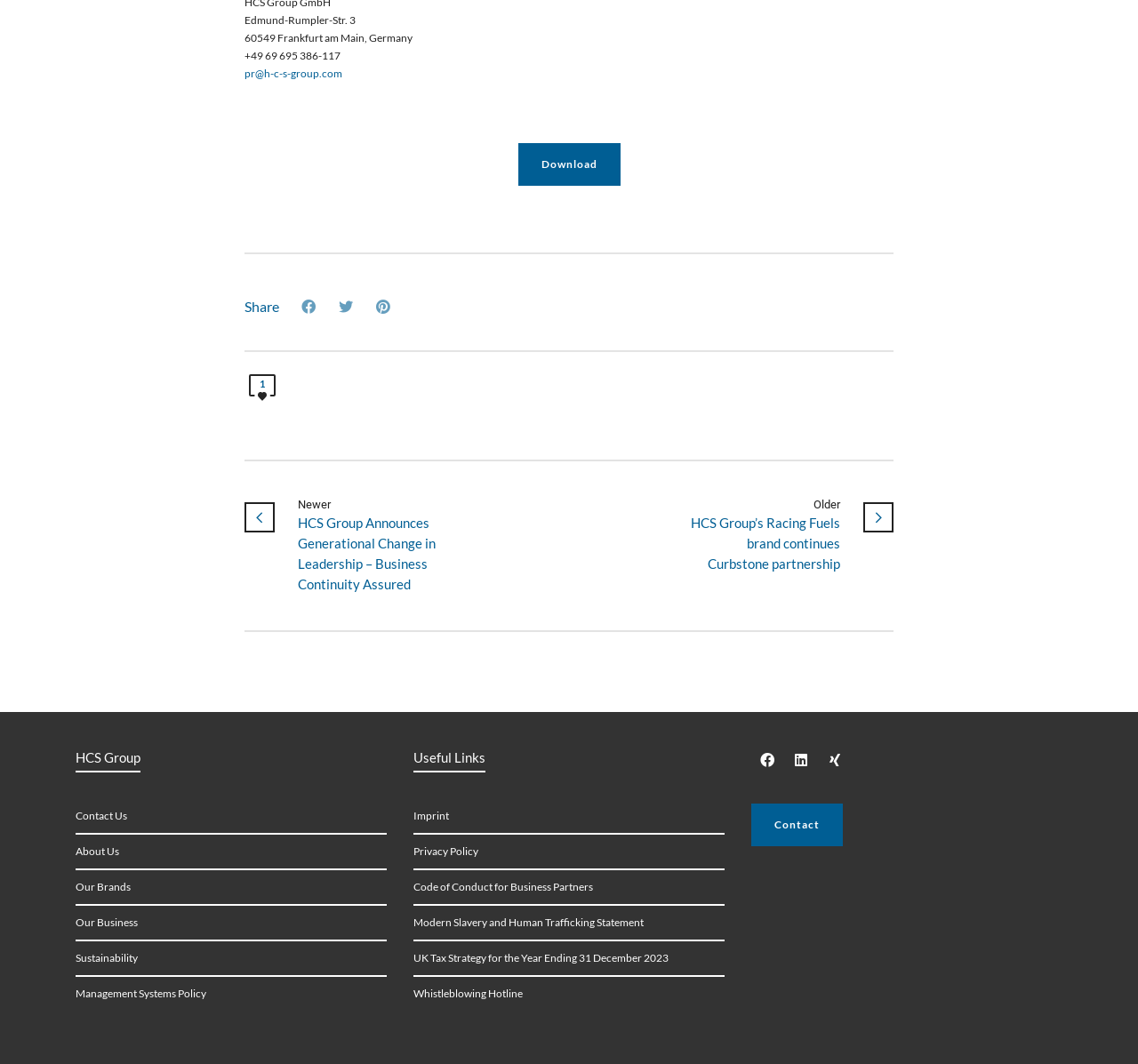What is the title of the news article with the 'Newer' label?
Please look at the screenshot and answer in one word or a short phrase.

HCS Group Announces Generational Change in Leadership – Business Continuity Assured